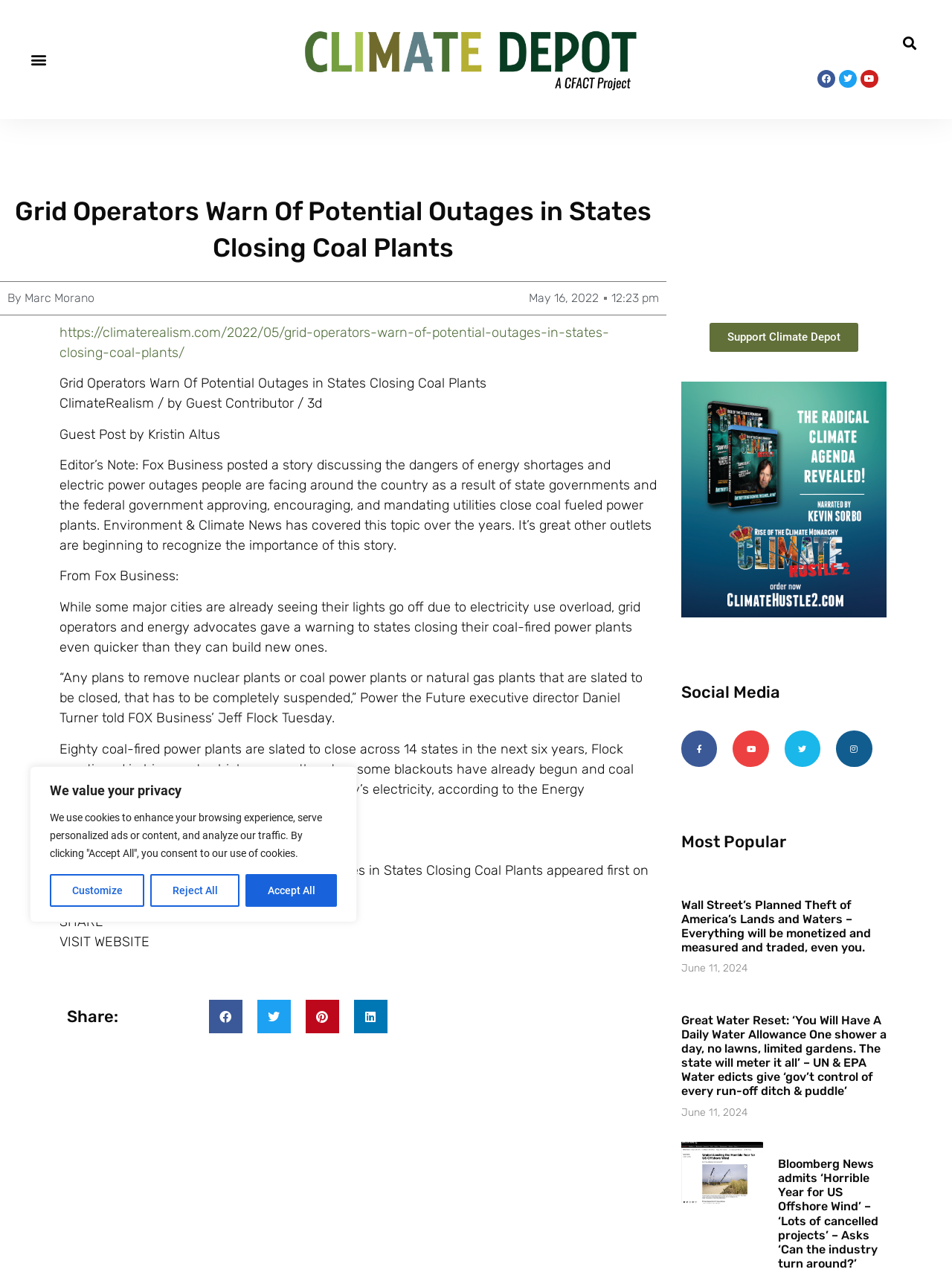Generate a comprehensive caption for the webpage you are viewing.

This webpage is about an article discussing the potential outages in states closing coal plants. At the top, there is a privacy notice with buttons to customize, reject, or accept all cookies. Below this, there is a menu toggle button and a search bar at the top right corner. 

The main article title, "Grid Operators Warn Of Potential Outages in States Closing Coal Plants", is prominently displayed at the top center of the page. Below this, there are links to Facebook, Twitter, and Youtube, as well as a link to the article's author, Marc Morano, and the date of publication, May 16, 2022.

The article itself is divided into several paragraphs, with the main content discussing the warnings from grid operators and energy advocates about the potential outages in states closing coal-fired power plants. There are quotes from Power the Future executive director Daniel Turner and statistics about the number of coal-fired power plants slated to close across 14 states in the next six years.

At the bottom of the article, there are buttons to share the article on various social media platforms, including Facebook, Twitter, Pinterest, and LinkedIn. There is also a link to support Climate Depot and a section for social media links, including Facebook, Youtube, and Twitter.

On the right side of the page, there is a section for most popular articles, with three articles listed, including "Wall Street’s Planned Theft of America’s Lands and Waters", "Great Water Reset: ‘You Will Have A Daily Water Allowance One shower a day, no lawns, limited gardens. The state will meter it all’", and "Bloomberg News admits ‘Horrible Year for US Offshore Wind’ – ‘Lots of cancelled projects’ – Asks ‘Can the industry turn around?’". Each article has a heading and a link to the full article, along with the date of publication.